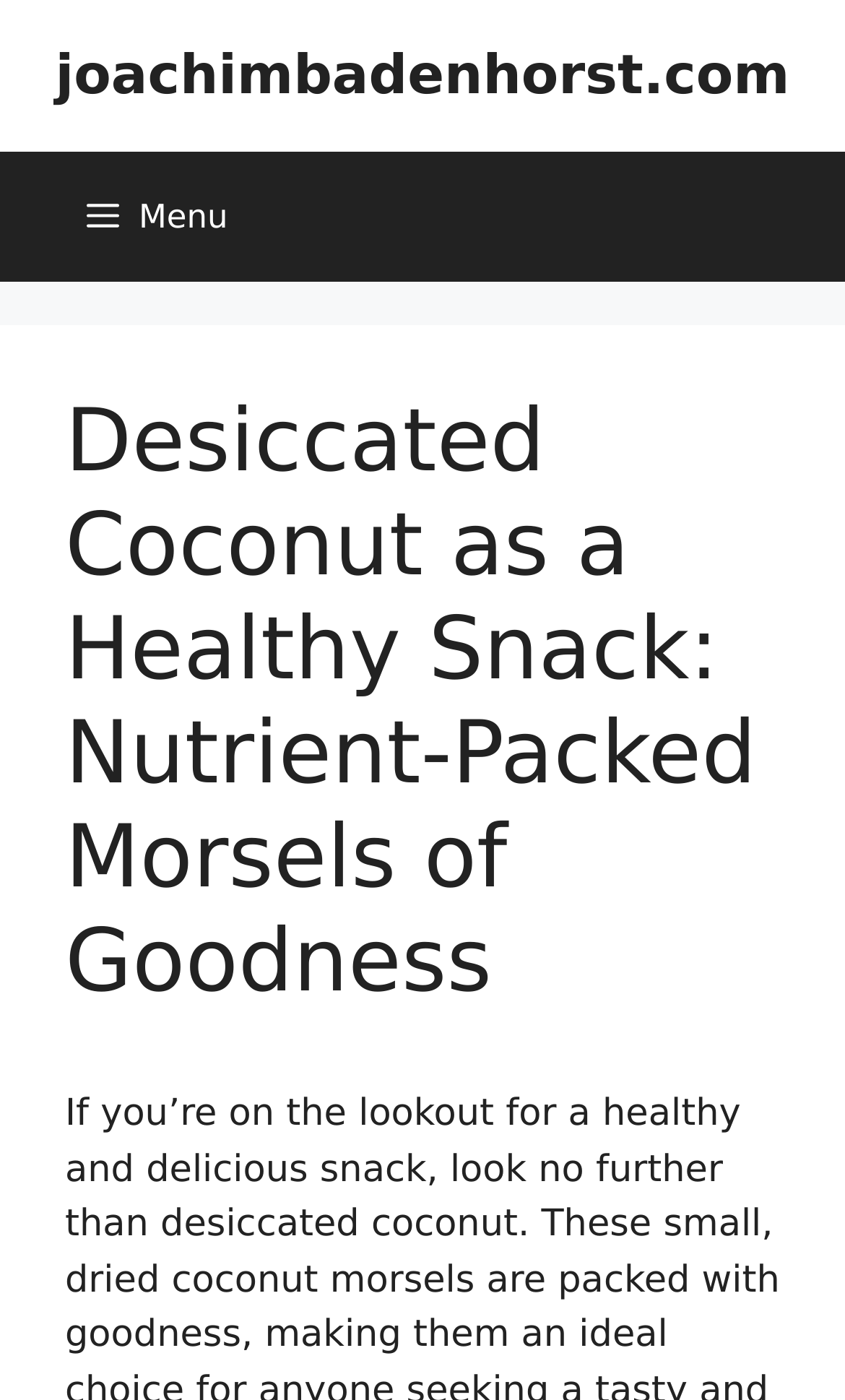Provide the bounding box coordinates for the specified HTML element described in this description: "Menu". The coordinates should be four float numbers ranging from 0 to 1, in the format [left, top, right, bottom].

[0.051, 0.108, 0.321, 0.201]